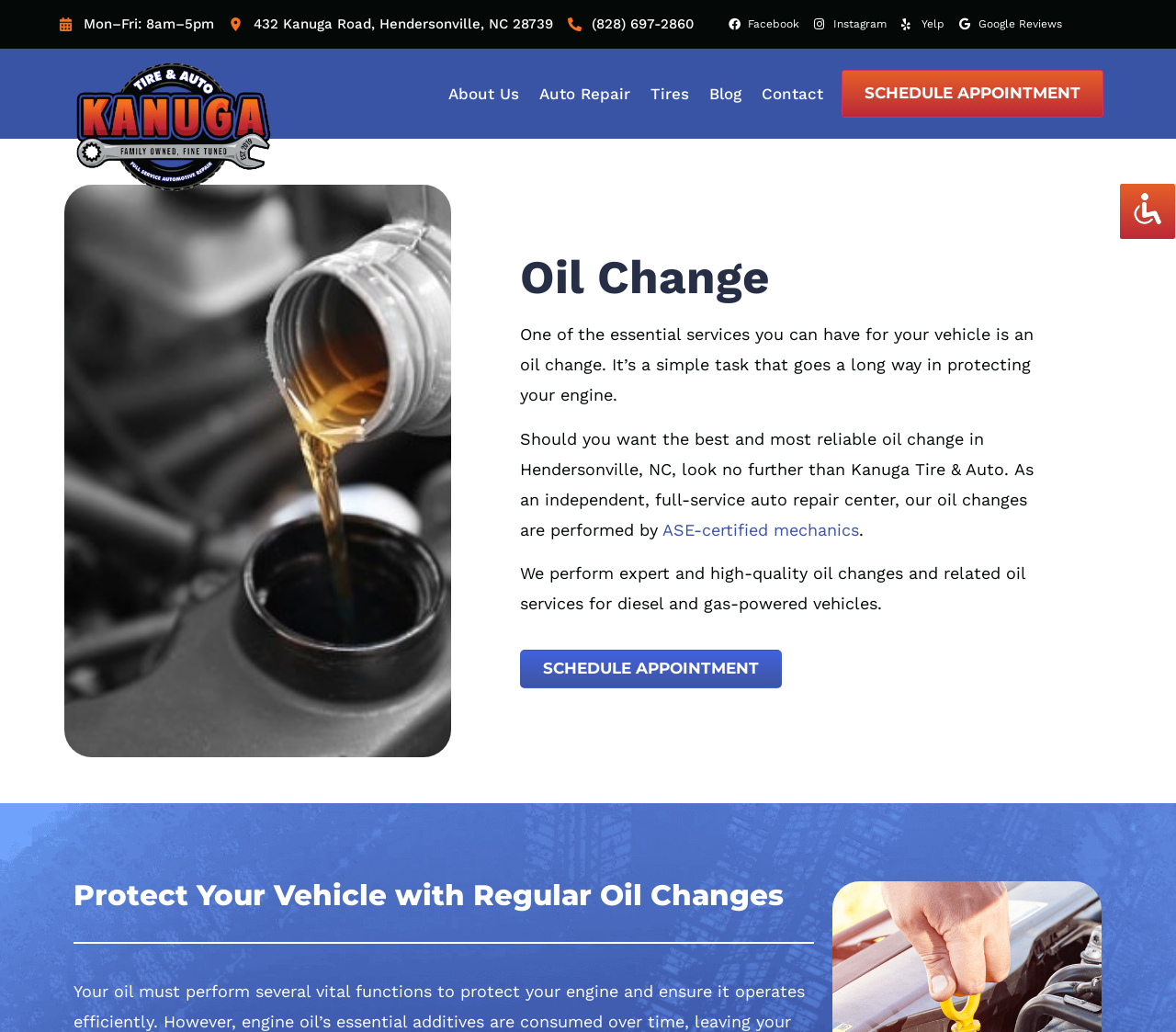Utilize the details in the image to thoroughly answer the following question: What is the phone number of Kanuga Tire & Auto?

I found the phone number by looking at the link element on the top of the webpage, which says '(828) 697-2860'.